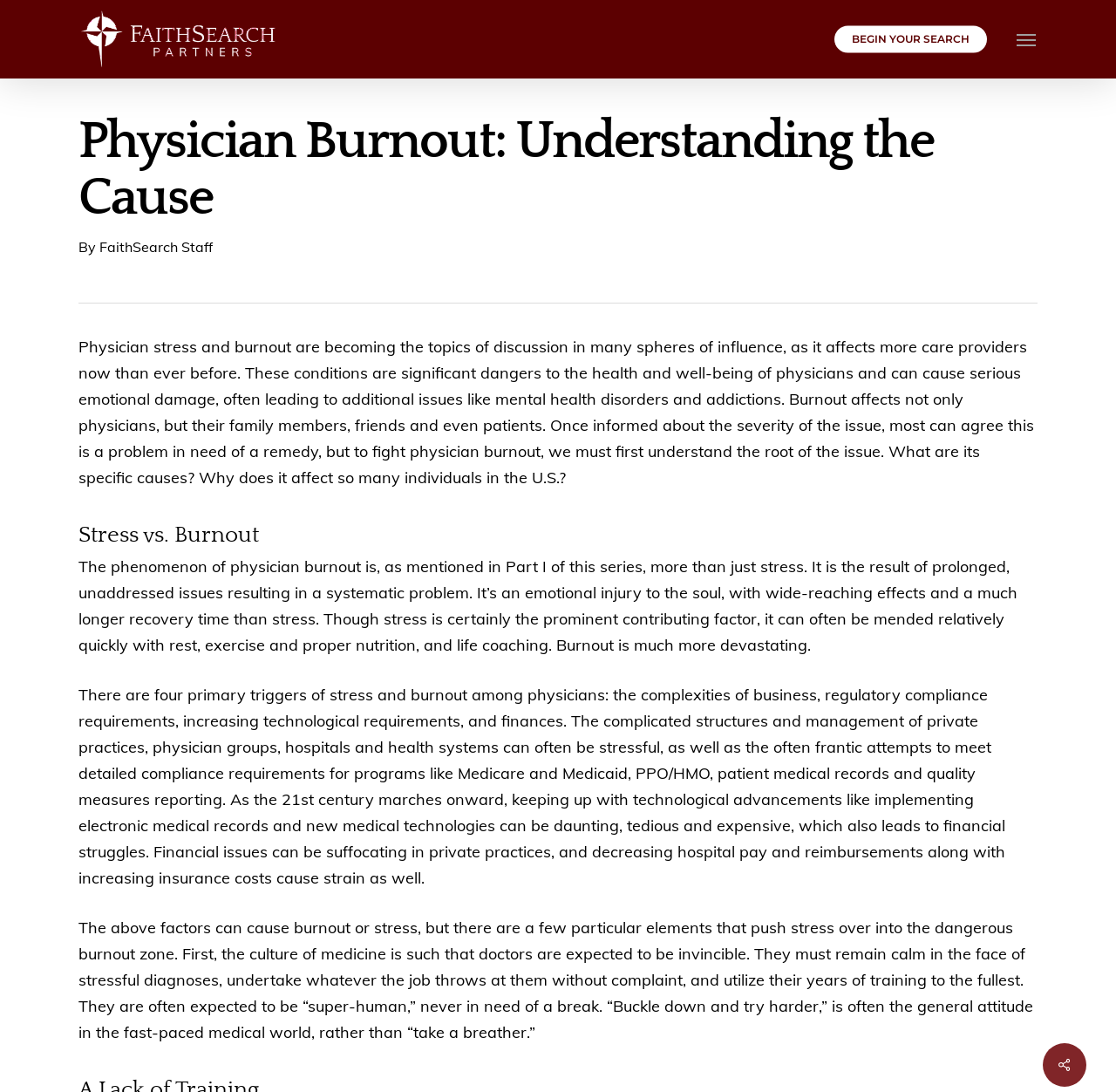Utilize the details in the image to thoroughly answer the following question: What is the name of the organization?

The name of the organization can be found in the top-left corner of the webpage, where it is written as 'FaithSearch Partners' and also has an image with the same name.